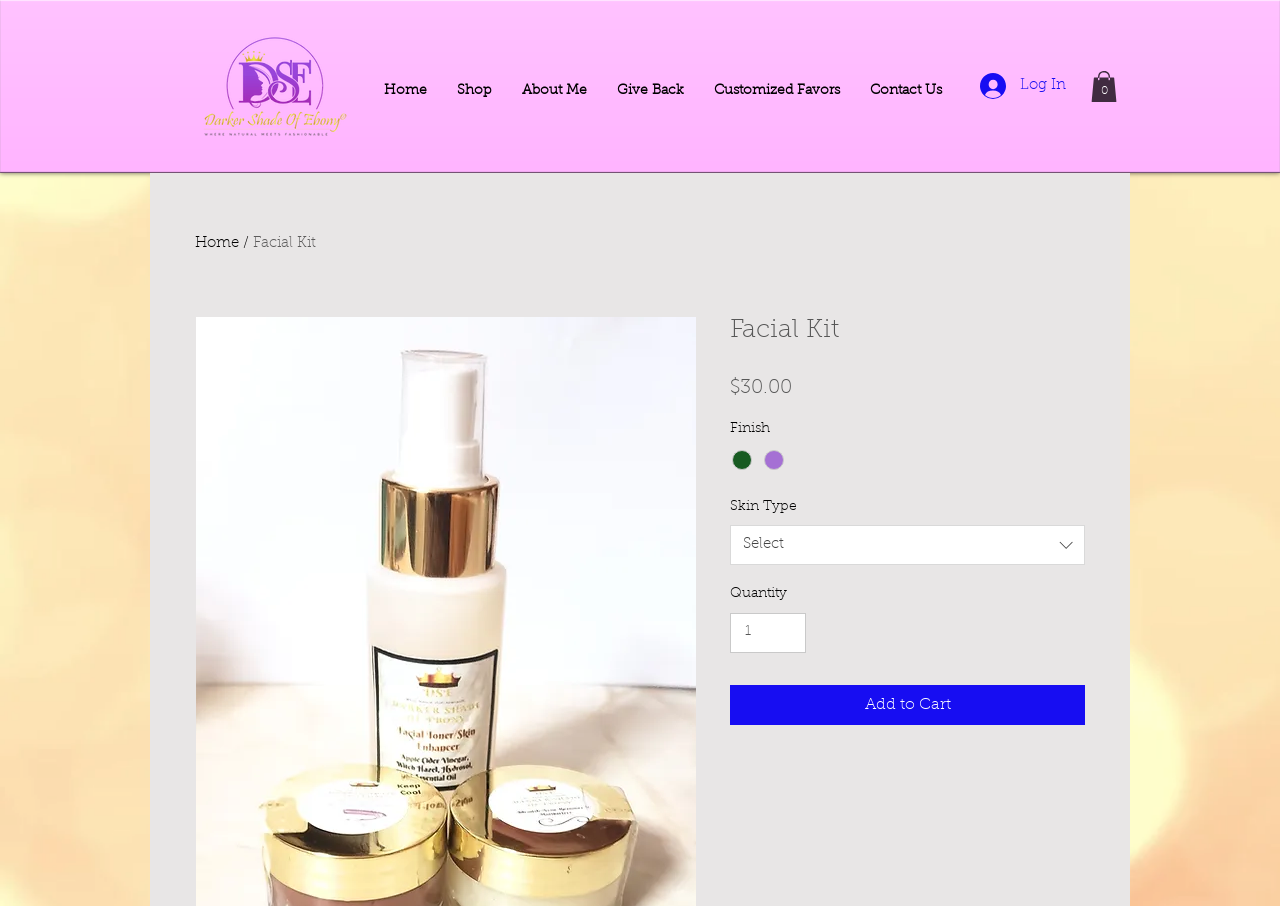Answer the question below in one word or phrase:
What are the two options for the finish of the Facial Kit?

Mint, Lavendar